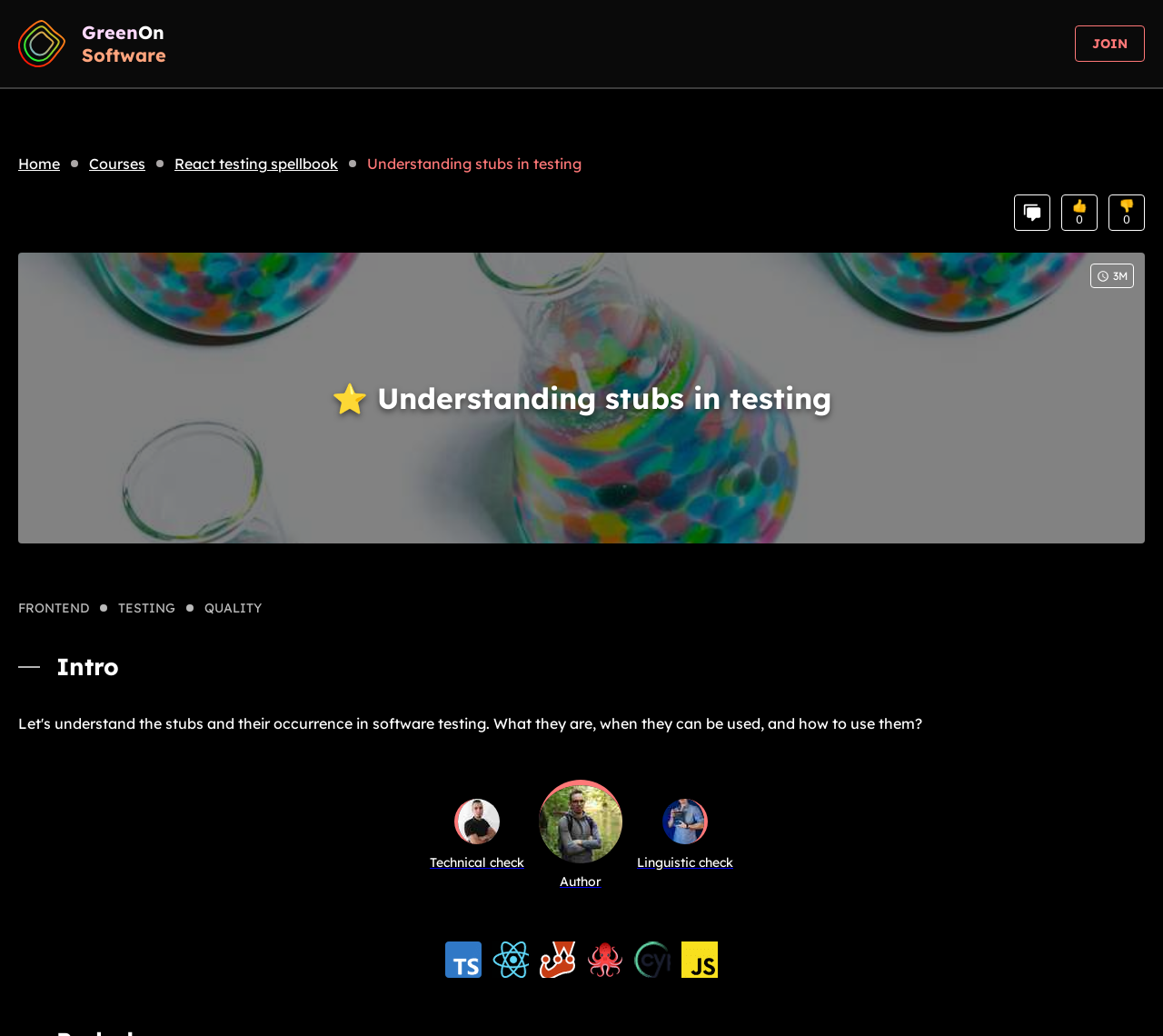Locate the bounding box coordinates of the segment that needs to be clicked to meet this instruction: "Read the article about 'React testing spellbook'".

[0.15, 0.149, 0.316, 0.167]